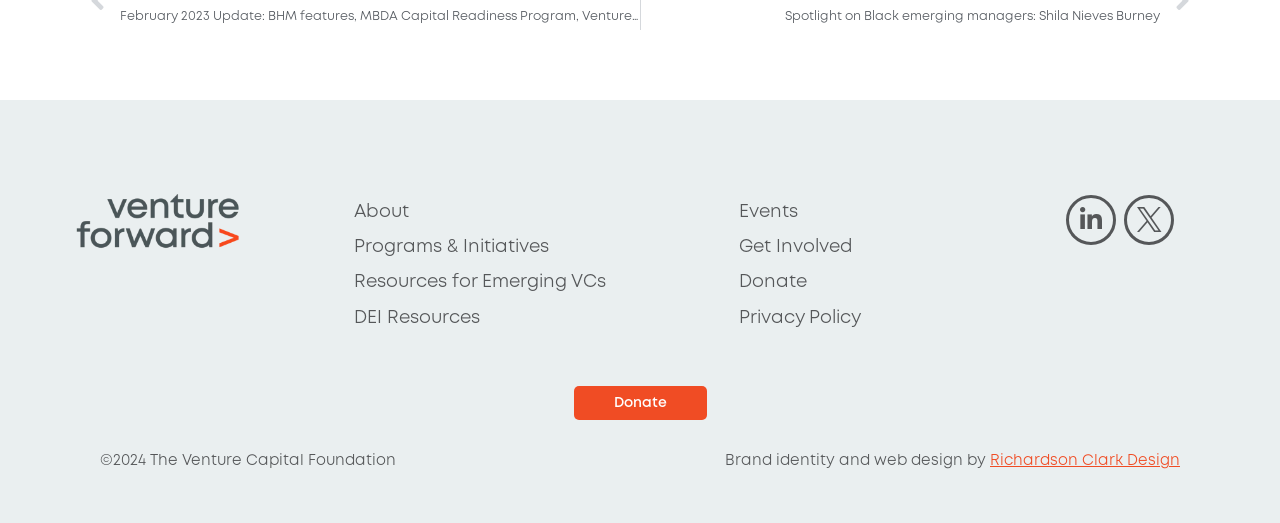How many main sections are present in the top navigation bar?
From the image, respond using a single word or phrase.

3